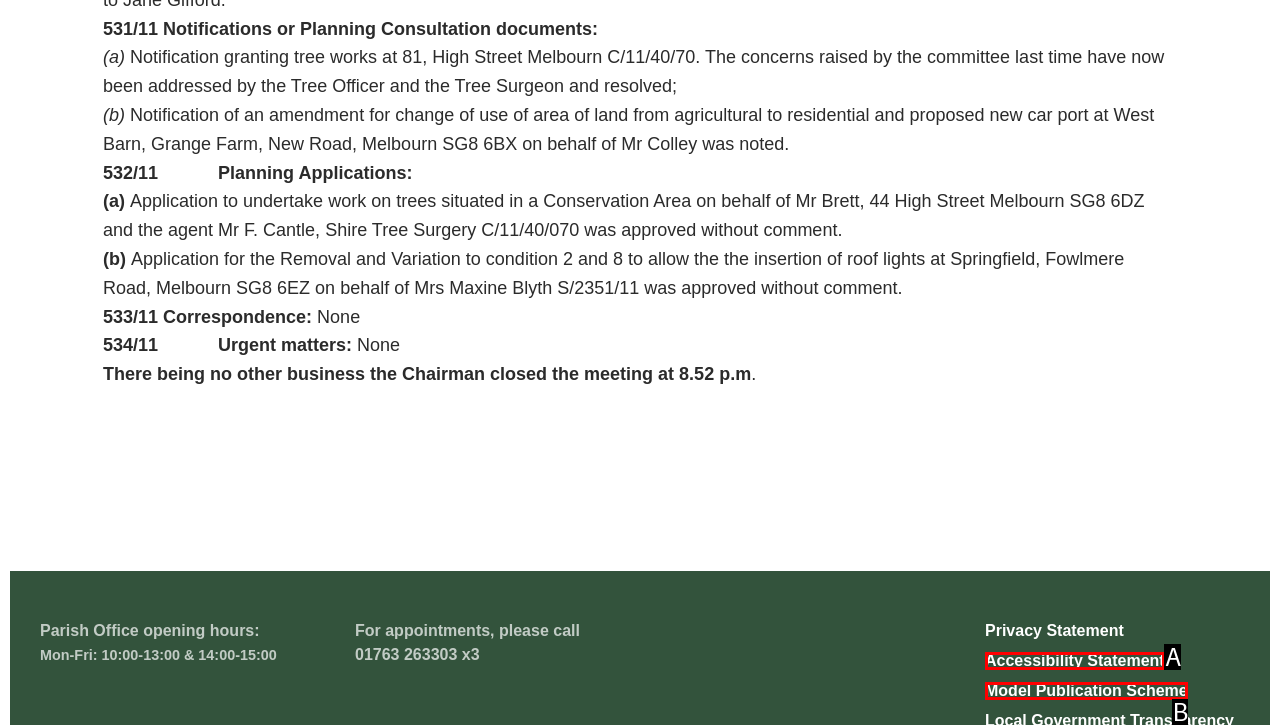Determine the option that aligns with this description: Model Publication Scheme
Reply with the option's letter directly.

B